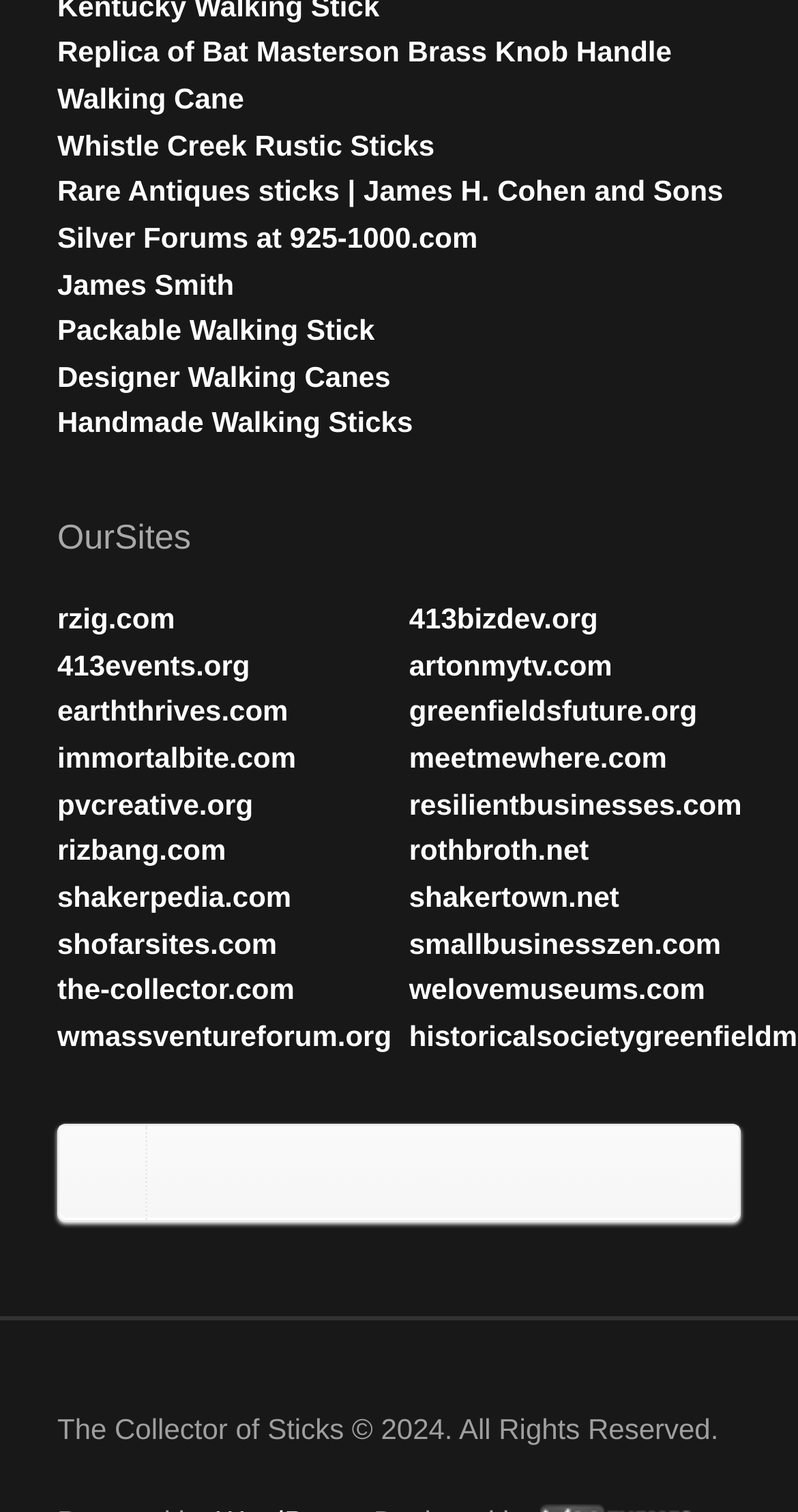What is the purpose of the table on the webpage?
Refer to the screenshot and deliver a thorough answer to the question presented.

The table on the webpage has a single row with two grid cells, one of which contains the text 'Advertisement'. This suggests that the purpose of the table is to display an advertisement.